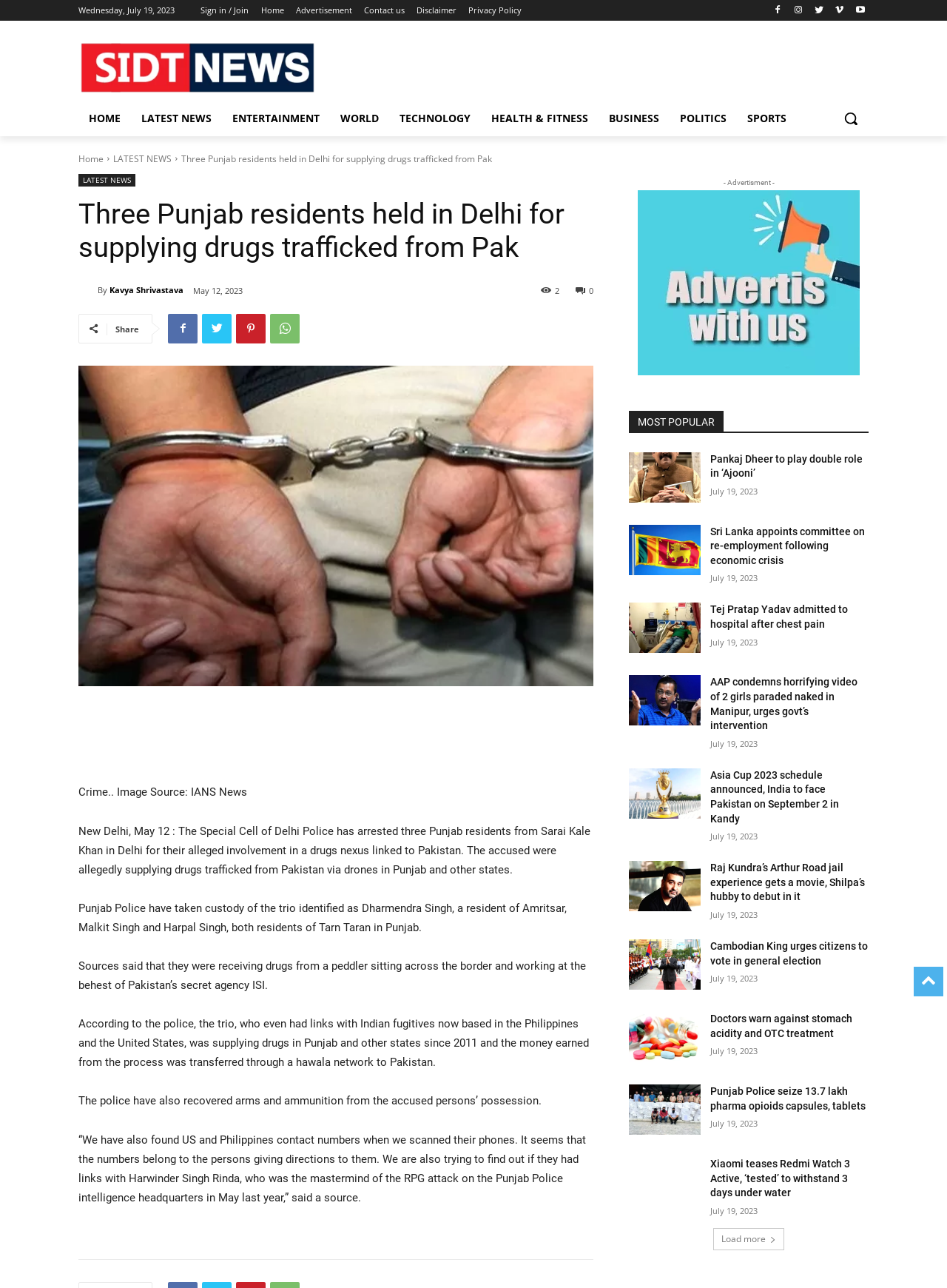Determine the bounding box coordinates of the clickable region to follow the instruction: "Share the article".

[0.122, 0.251, 0.147, 0.26]